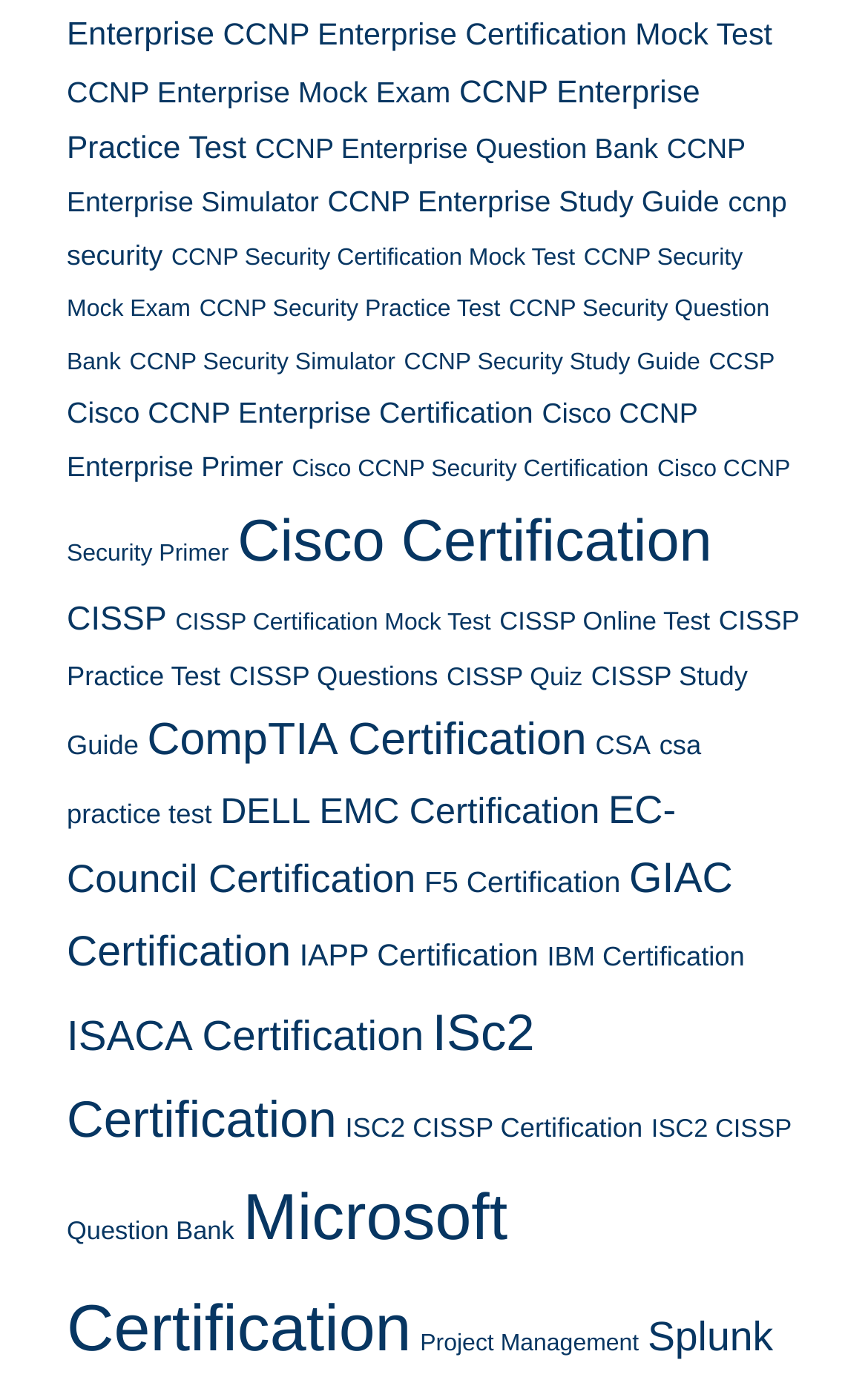Indicate the bounding box coordinates of the clickable region to achieve the following instruction: "Practice CCNP Security with Simulator."

[0.077, 0.095, 0.858, 0.155]